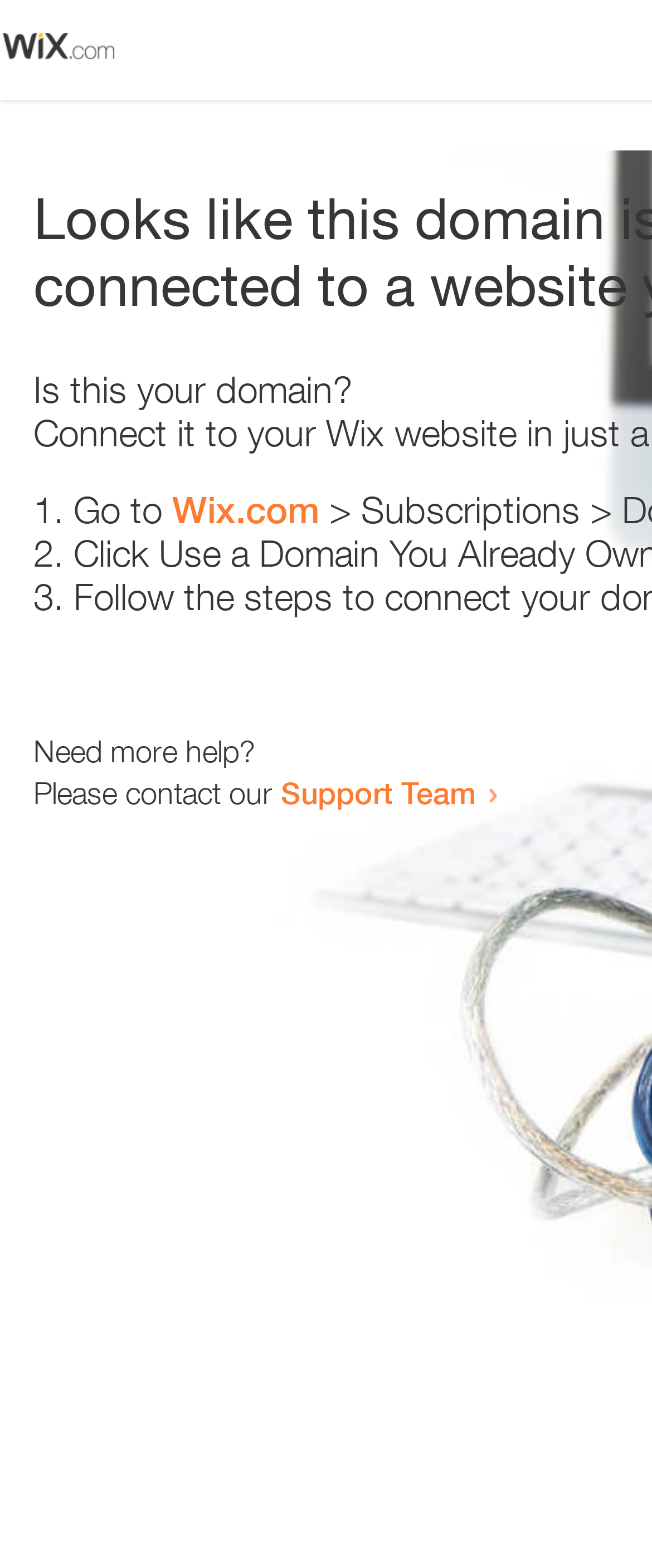Predict the bounding box coordinates for the UI element described as: "Support Team". The coordinates should be four float numbers between 0 and 1, presented as [left, top, right, bottom].

[0.431, 0.494, 0.731, 0.517]